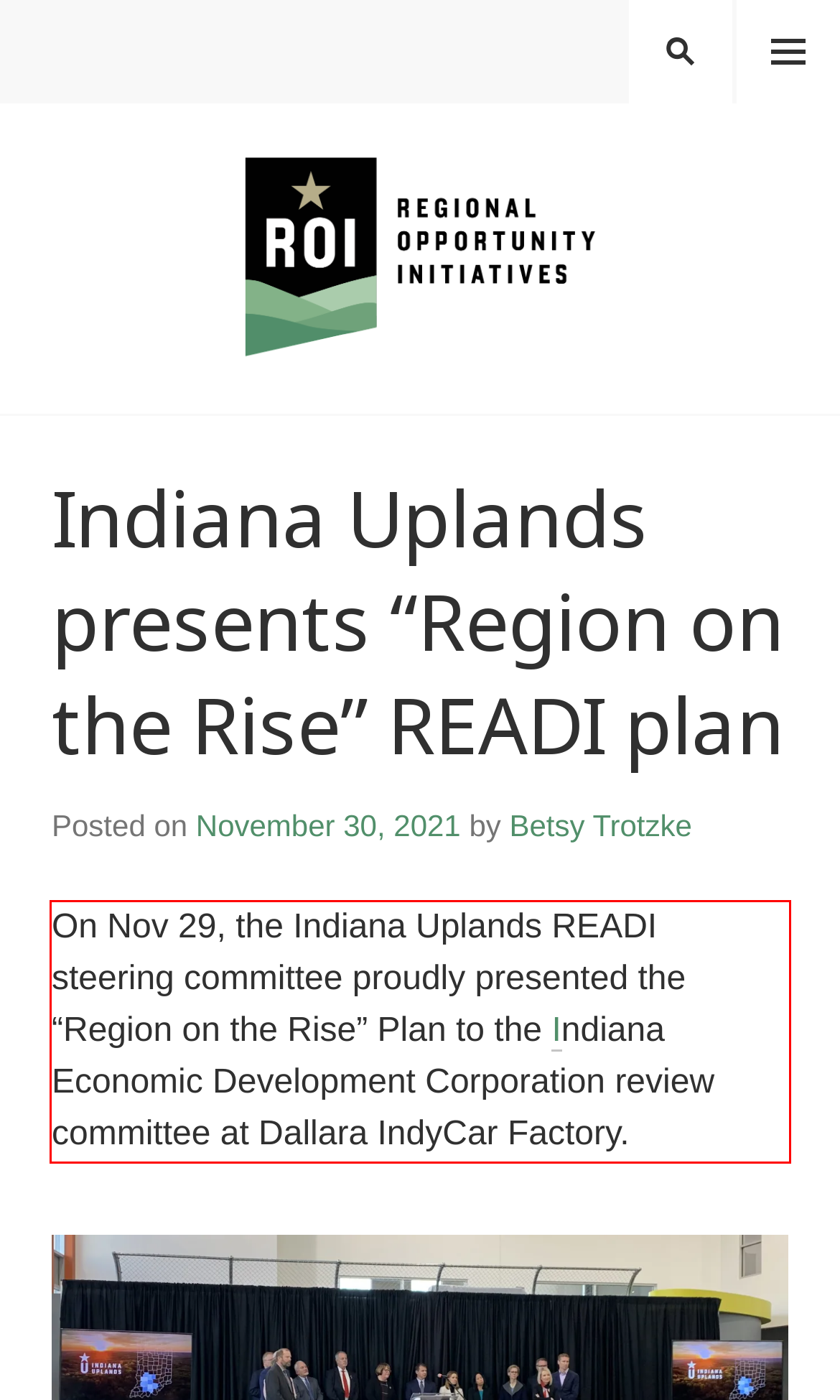Review the screenshot of the webpage and recognize the text inside the red rectangle bounding box. Provide the extracted text content.

On Nov 29, the Indiana Uplands READI steering committee proudly presented the “Region on the Rise” Plan to the Indiana Economic Development Corporation review committee at Dallara IndyCar Factory.